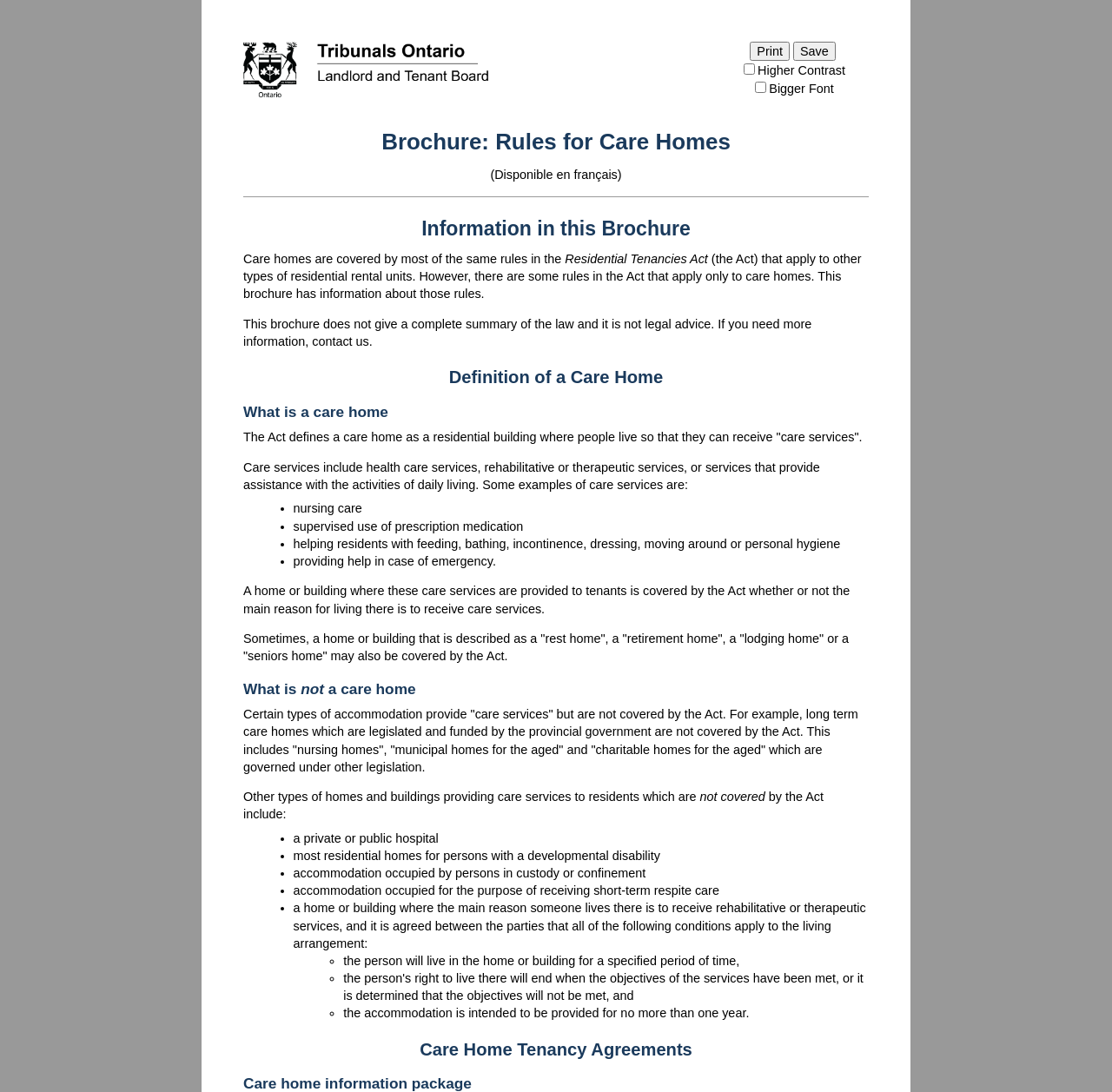Provide a one-word or short-phrase response to the question:
What is an example of care service?

Nursing care